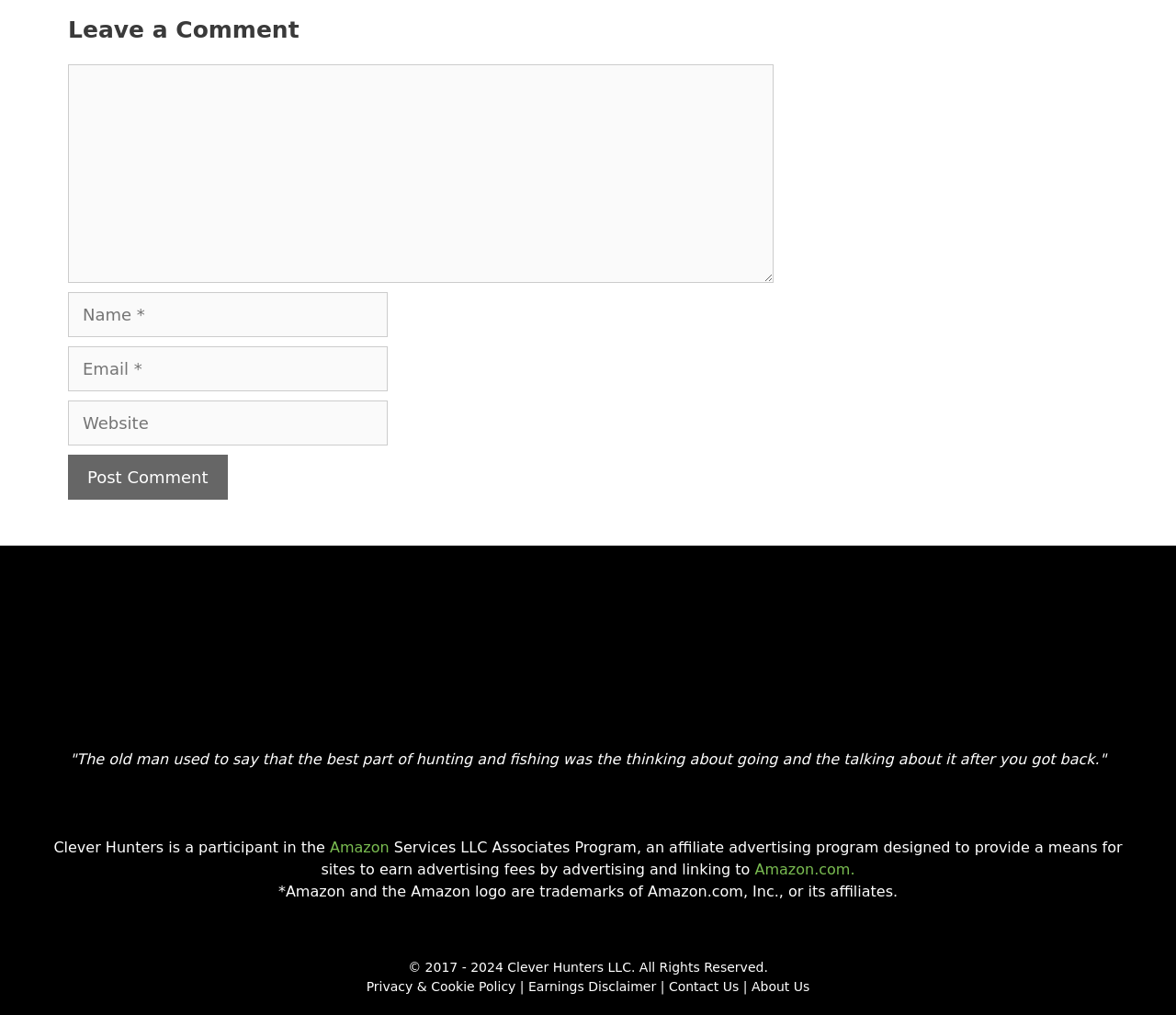What is the purpose of the textboxes? Examine the screenshot and reply using just one word or a brief phrase.

Leave a comment